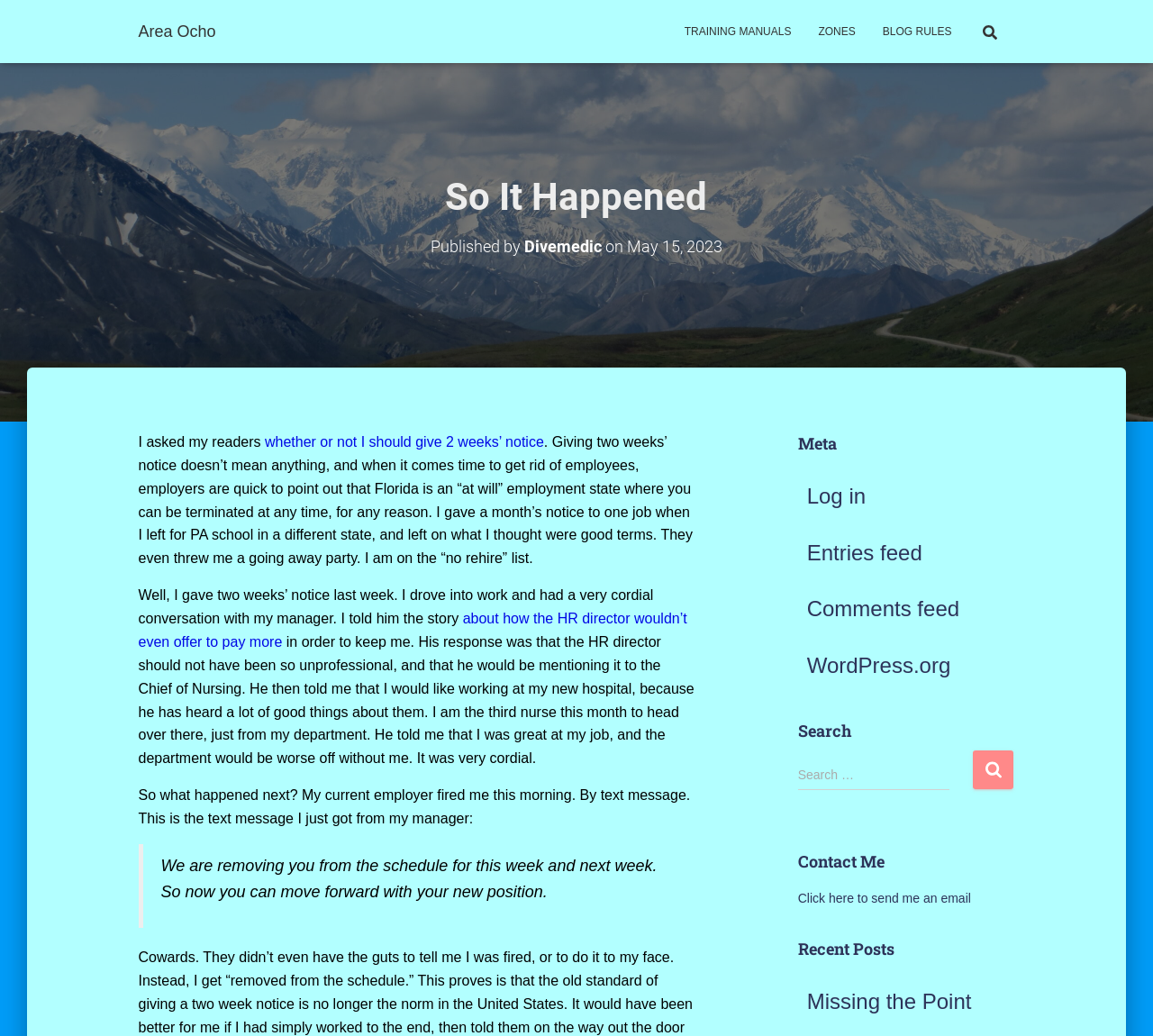What is the topic of the blog post?
Use the image to give a comprehensive and detailed response to the question.

I read the text content of the webpage and found that the blog post discusses the author's experience with resigning from a job, including the conversation with their manager and the subsequent termination of their employment.